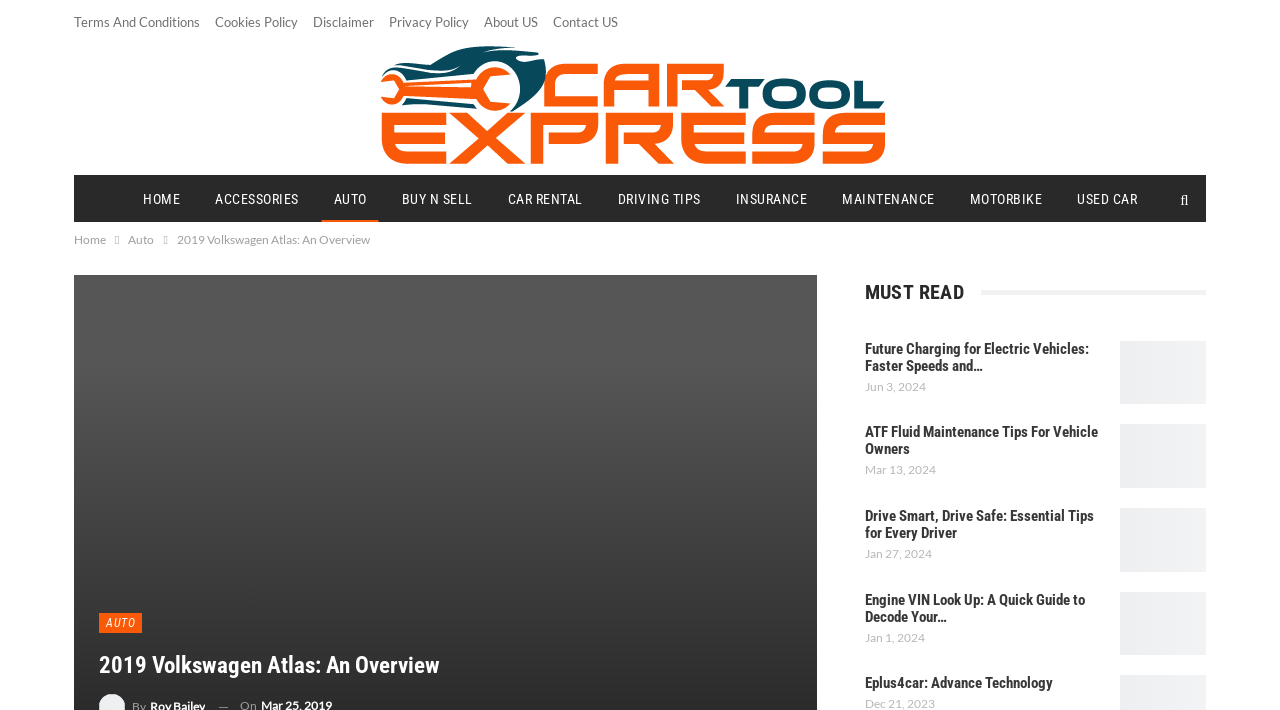Extract the bounding box coordinates for the described element: "By Roy Bailey". The coordinates should be represented as four float numbers between 0 and 1: [left, top, right, bottom].

[0.077, 0.953, 0.161, 0.992]